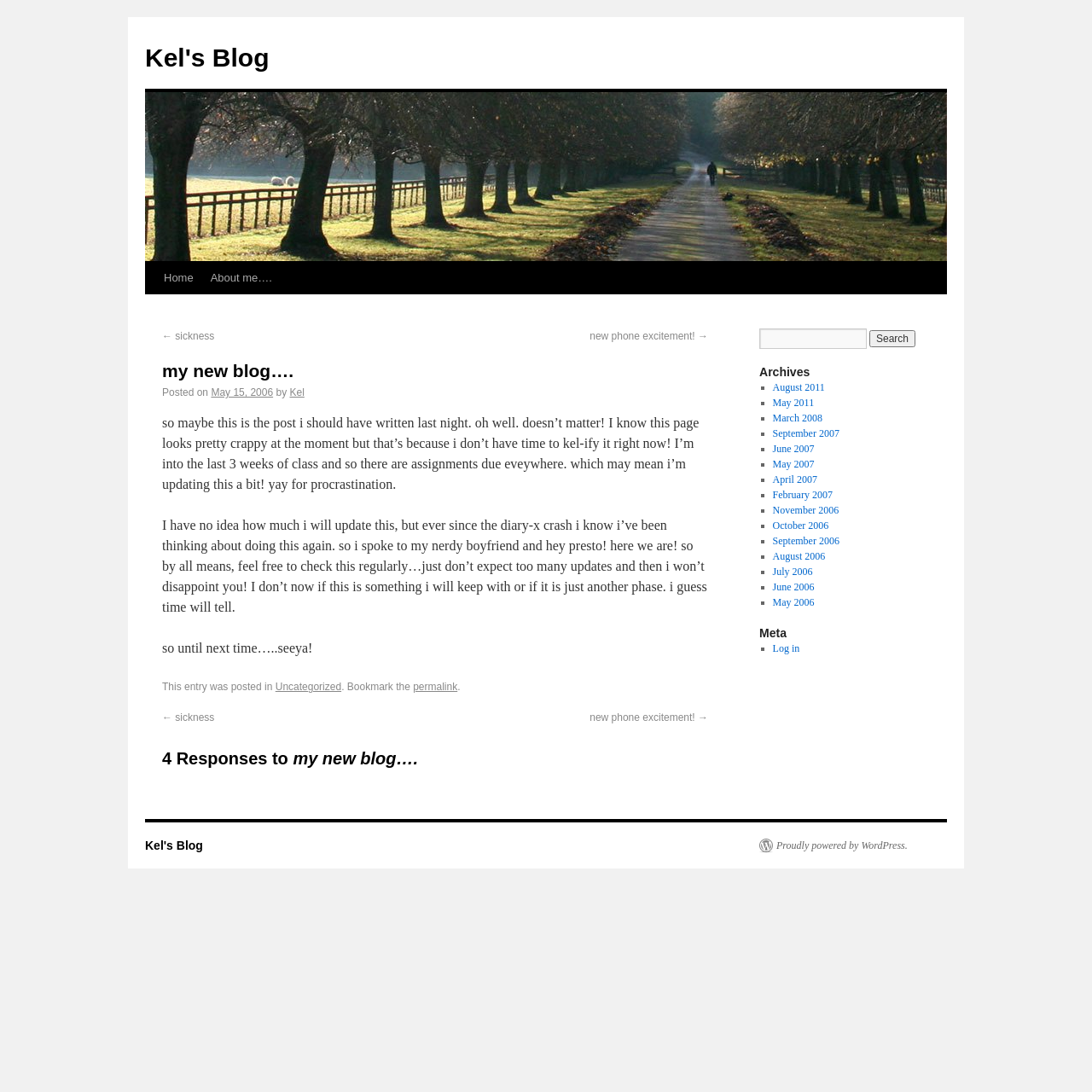Please find the bounding box for the UI element described by: "May 15, 2006".

[0.193, 0.354, 0.25, 0.365]